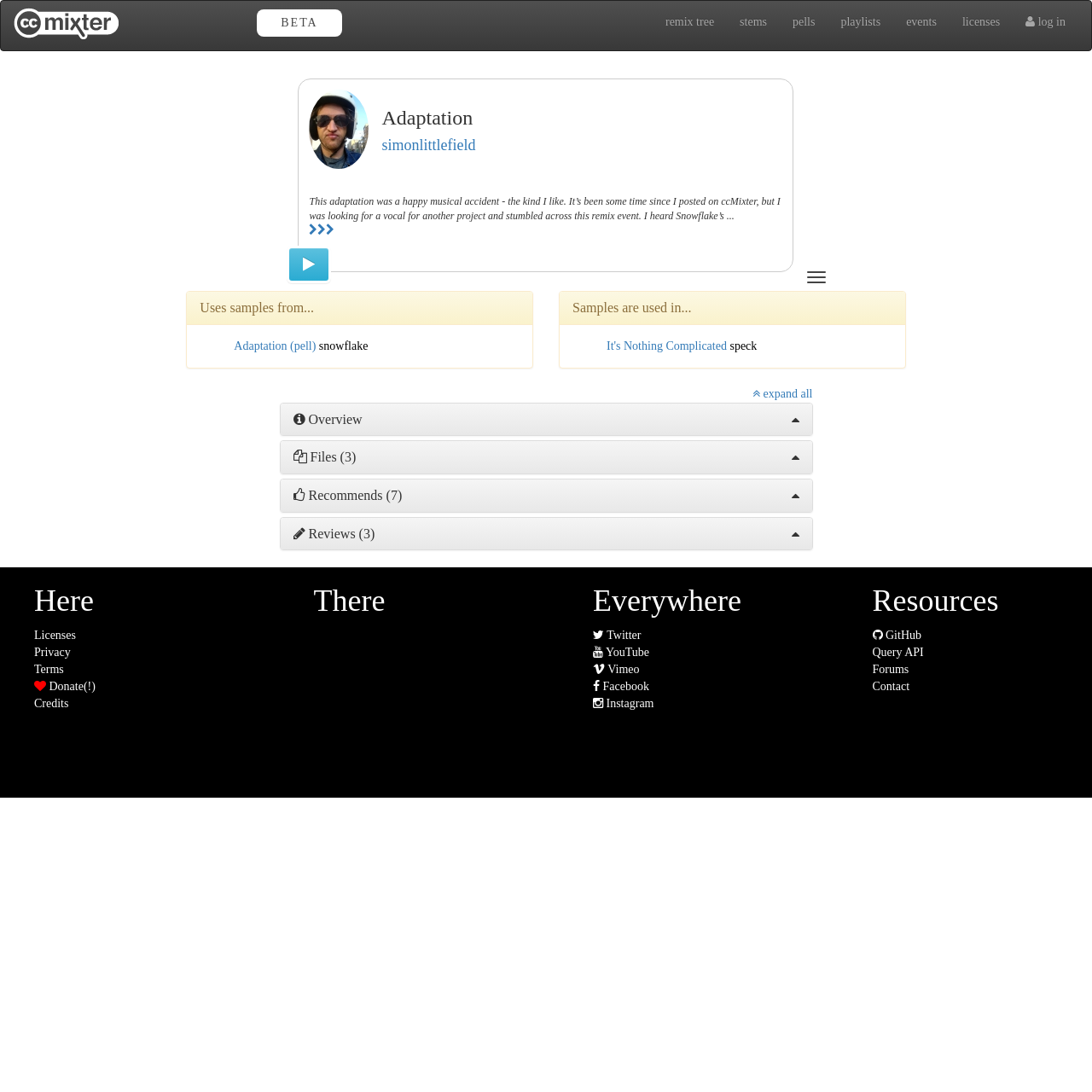Provide an in-depth caption for the webpage.

This webpage is a music community site operated by ArtisTech Media, founded by Creative Commons. At the top, there is a "BETA" label, indicating that the site is still in its testing phase. Below it, there is a logo image on the left, followed by a series of links, including "remix tree", "stems", "pells", "playlists", "events", "licenses", and a "log in" button.

The main content area is divided into two sections. On the left, there is a heading "Adaptation" with a subheading "simonlittlefield". Below it, there is a paragraph of text describing an adaptation, followed by a series of links and icons, including a rating system with three stars, a download button, and a link to "Uses samples from..." and "Samples are used in...".

On the right, there are several sections, including "Overview", "Files (3)", "Recommends (7)", and "Reviews (3)", each with a heading and a series of links. There are also three columns of links at the bottom, labeled "Here", "There", and "Everywhere", which provide access to various resources, including licenses, privacy terms, and social media platforms. Finally, there is a "Resources" section with links to GitHub, Query API, Forums, and Contact.